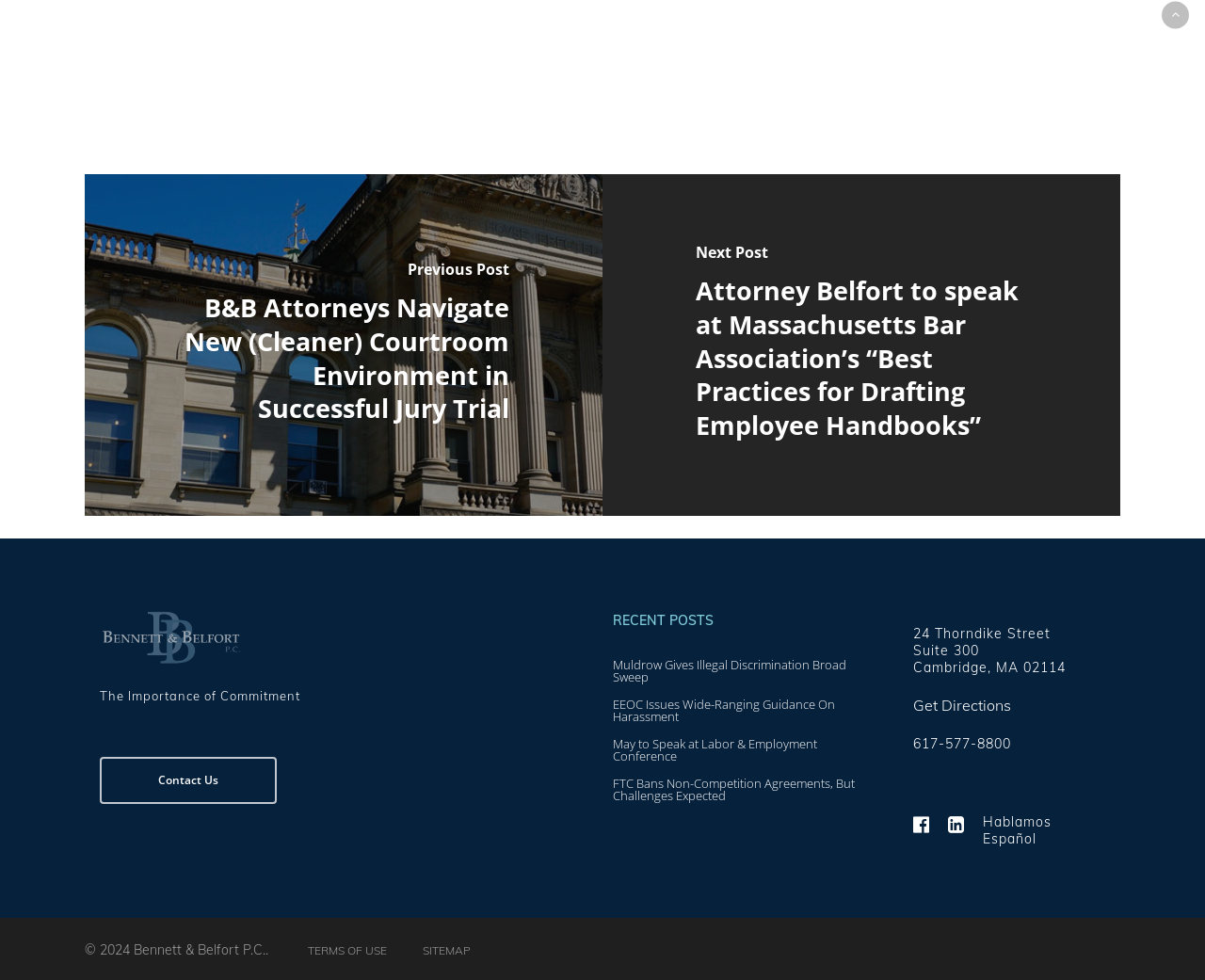What is the name of the law firm?
Relying on the image, give a concise answer in one word or a brief phrase.

Bennett & Belfort P.C.